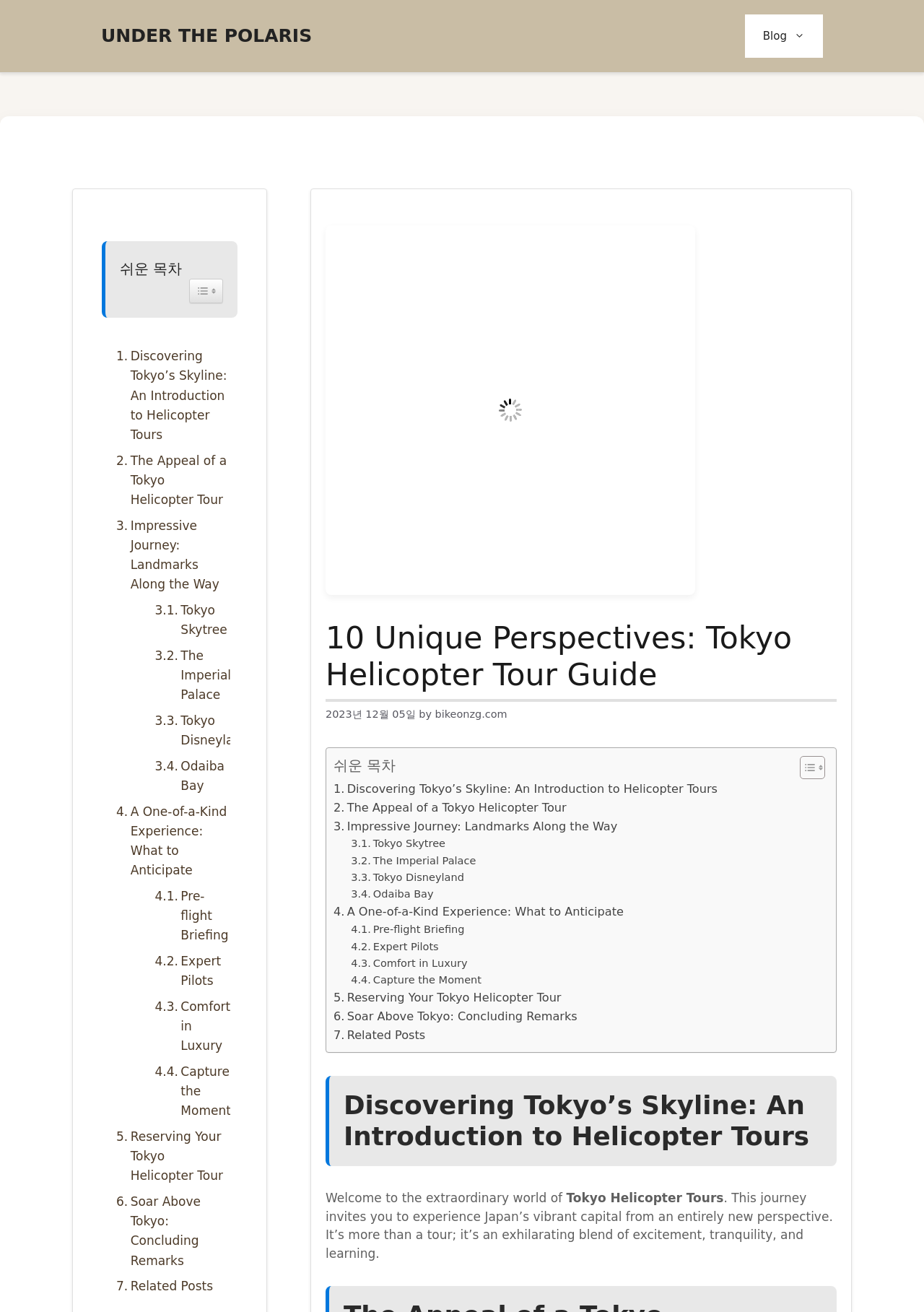Show the bounding box coordinates of the region that should be clicked to follow the instruction: "Learn about 'Tokyo Skytree'."

[0.38, 0.637, 0.482, 0.65]